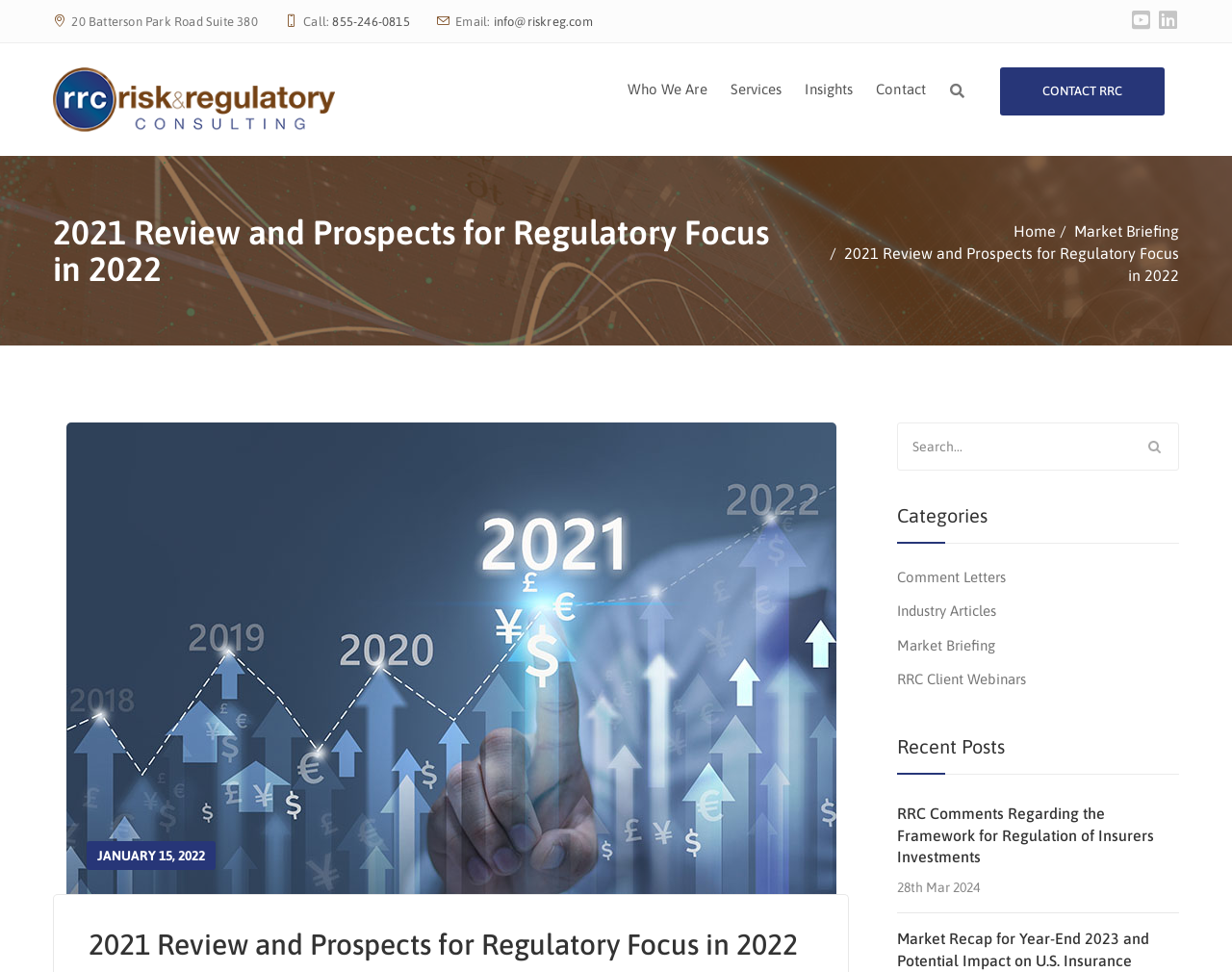What is the phone number to call?
Using the details shown in the screenshot, provide a comprehensive answer to the question.

I found the phone number by looking at the top section of the webpage, where the contact information is displayed. The phone number is listed next to the 'Call:' label.